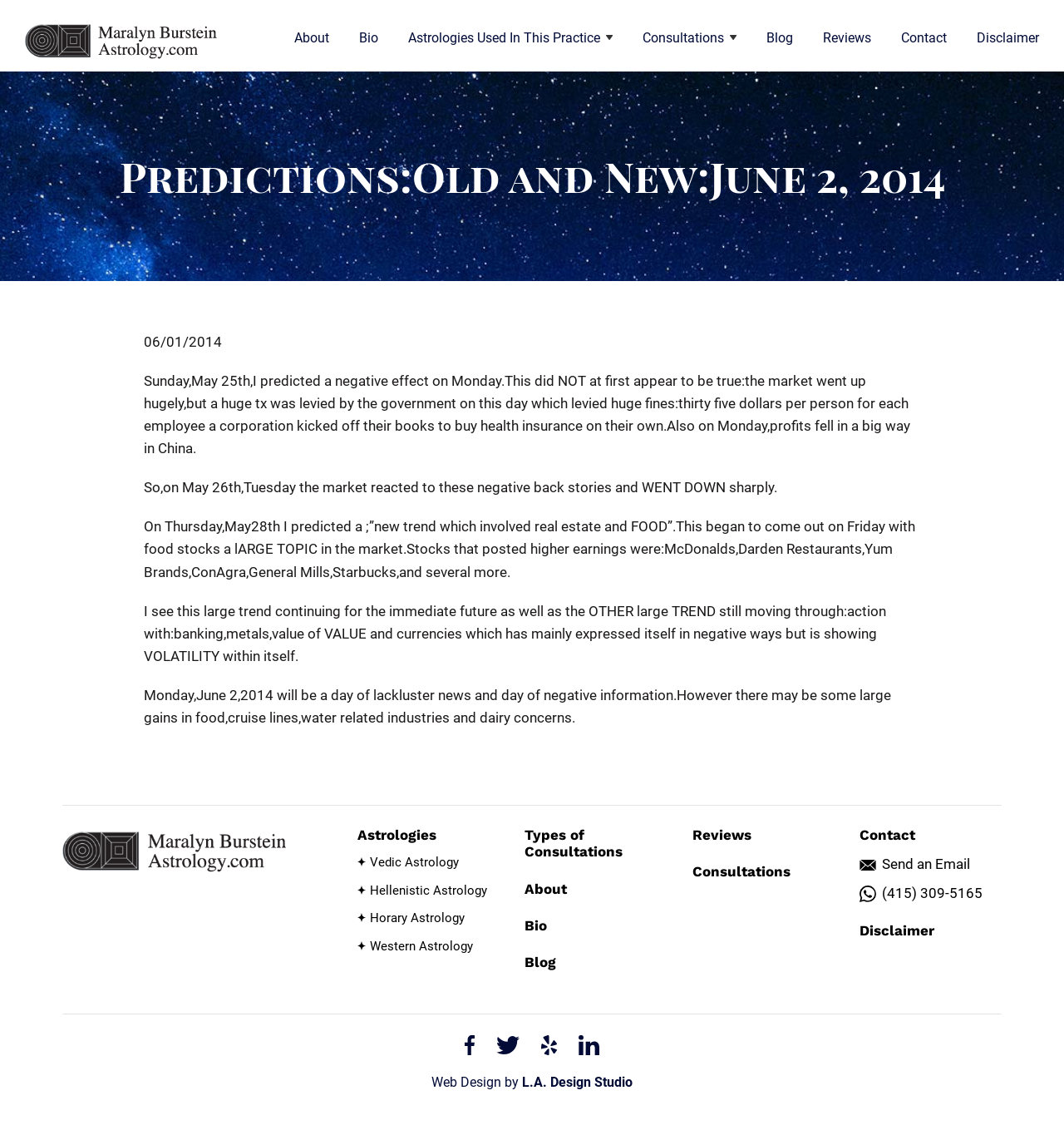Given the description of the UI element: "Astrologies Used In This Practice", predict the bounding box coordinates in the form of [left, top, right, bottom], with each value being a float between 0 and 1.

[0.384, 0.027, 0.576, 0.041]